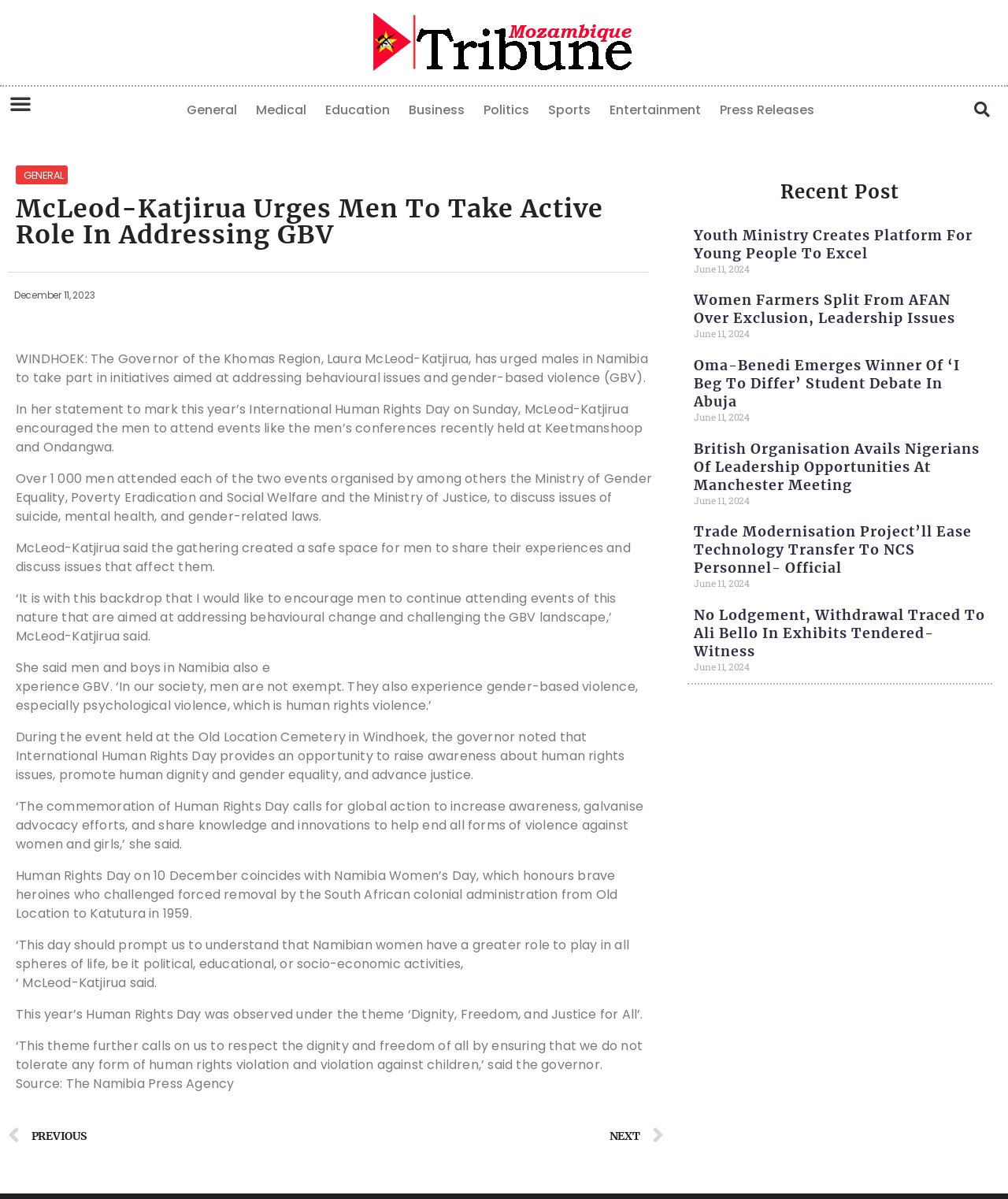Locate the bounding box coordinates of the segment that needs to be clicked to meet this instruction: "Click on the 'Menu Toggle' button".

[0.004, 0.072, 0.037, 0.1]